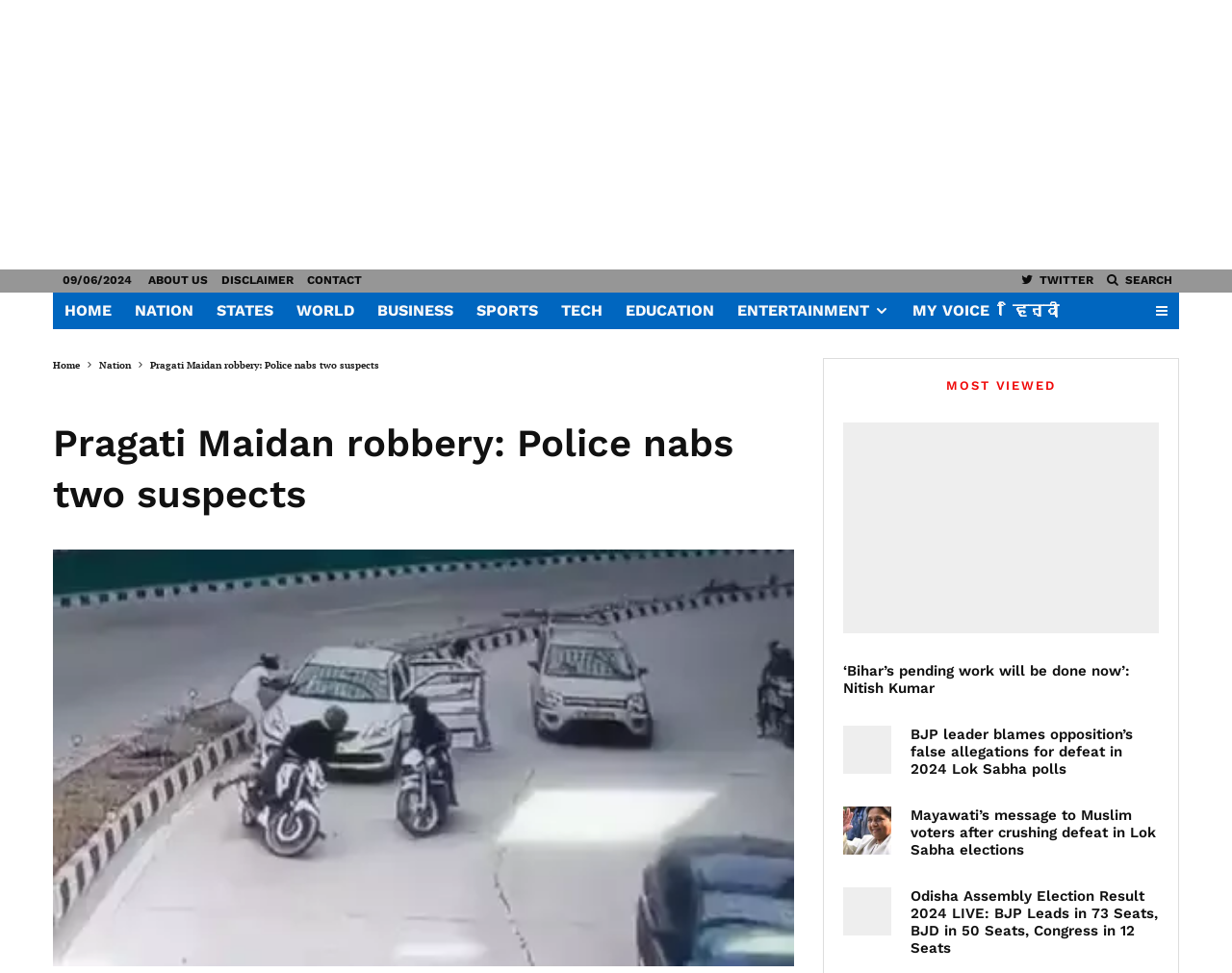Please determine the bounding box coordinates for the element with the description: "States".

[0.166, 0.301, 0.231, 0.339]